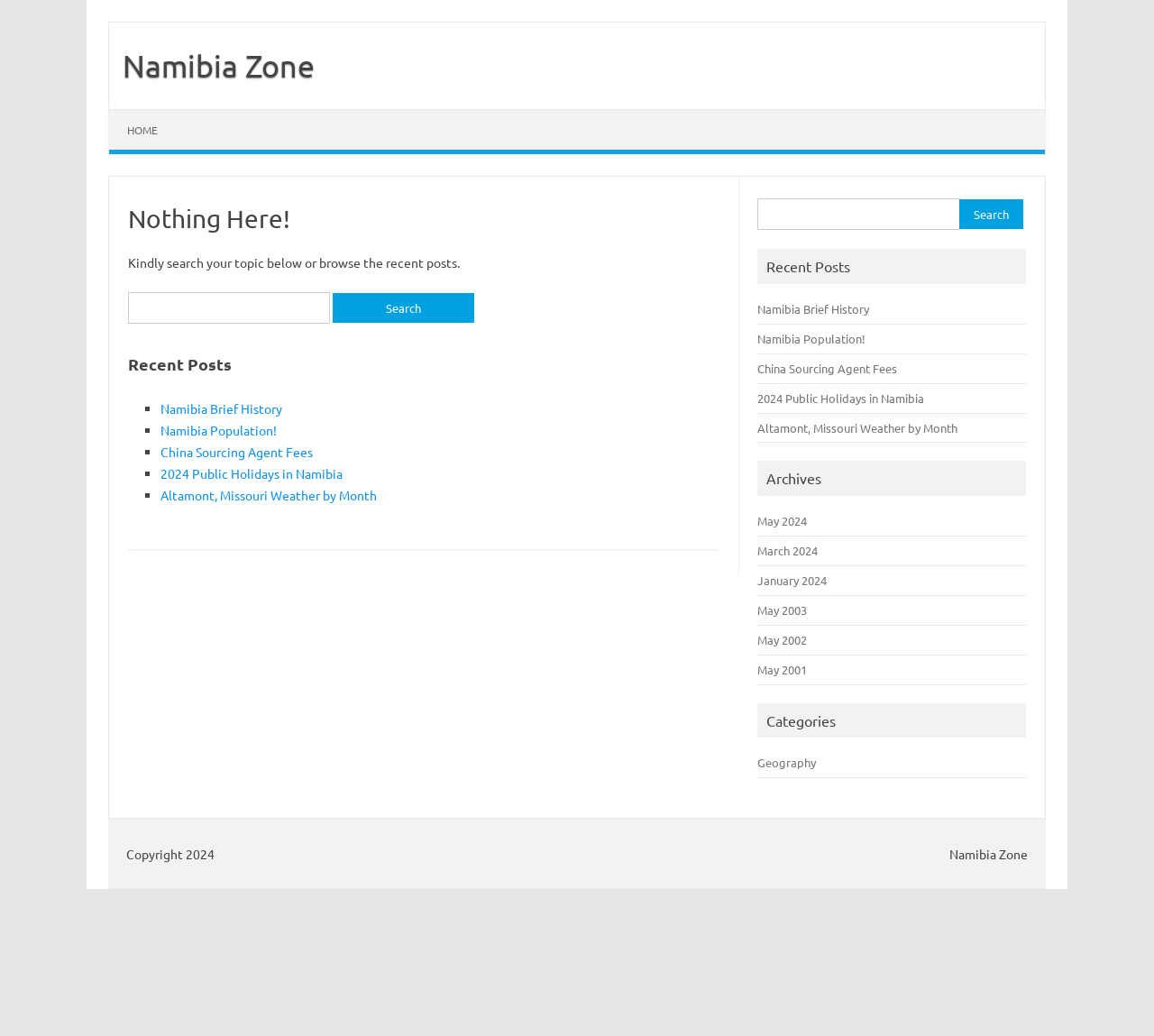Determine the bounding box coordinates of the clickable element to complete this instruction: "Click on HOME". Provide the coordinates in the format of four float numbers between 0 and 1, [left, top, right, bottom].

[0.095, 0.106, 0.152, 0.145]